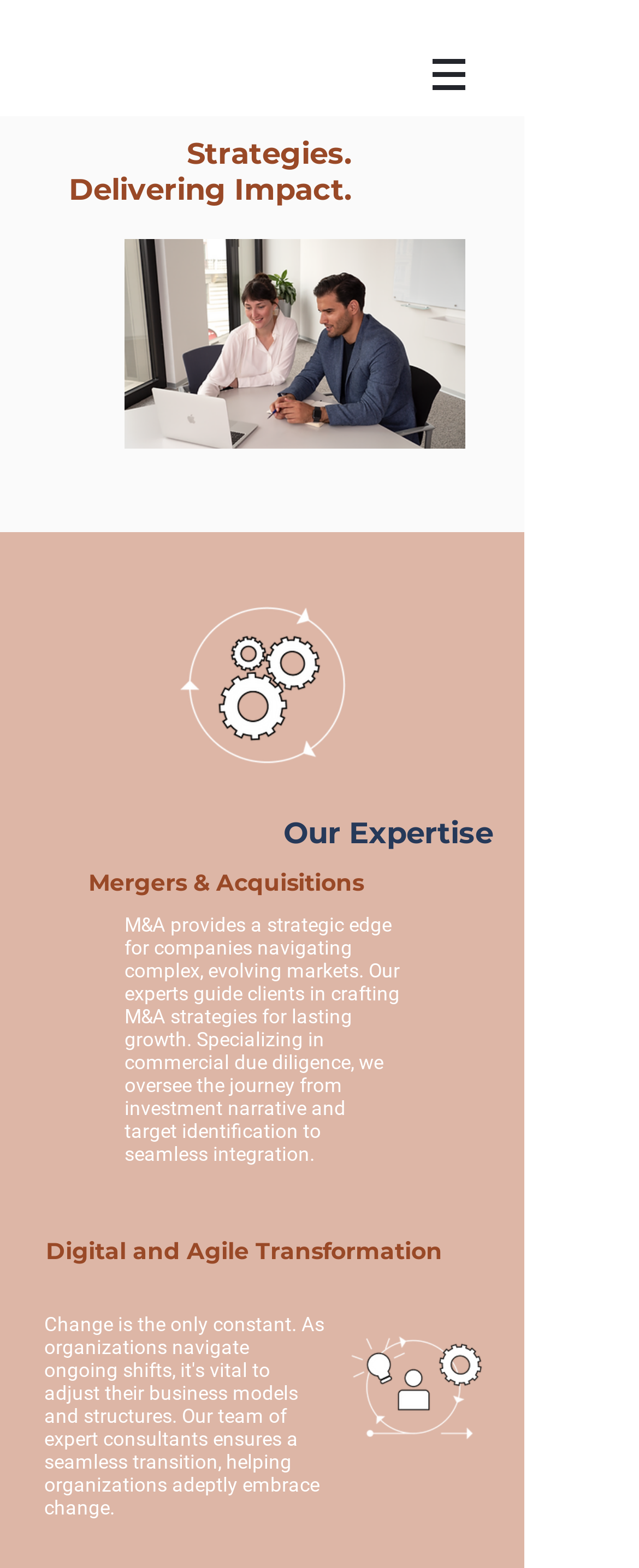What is the company name?
Refer to the image and provide a detailed answer to the question.

I found the company name by looking at the logo image with the text 'bedoui-advisory_LOGO_Fläche_blau_weiß.png' and the root element 'Unternehmensberatung | Bedoui Advisory GmbH| München'.